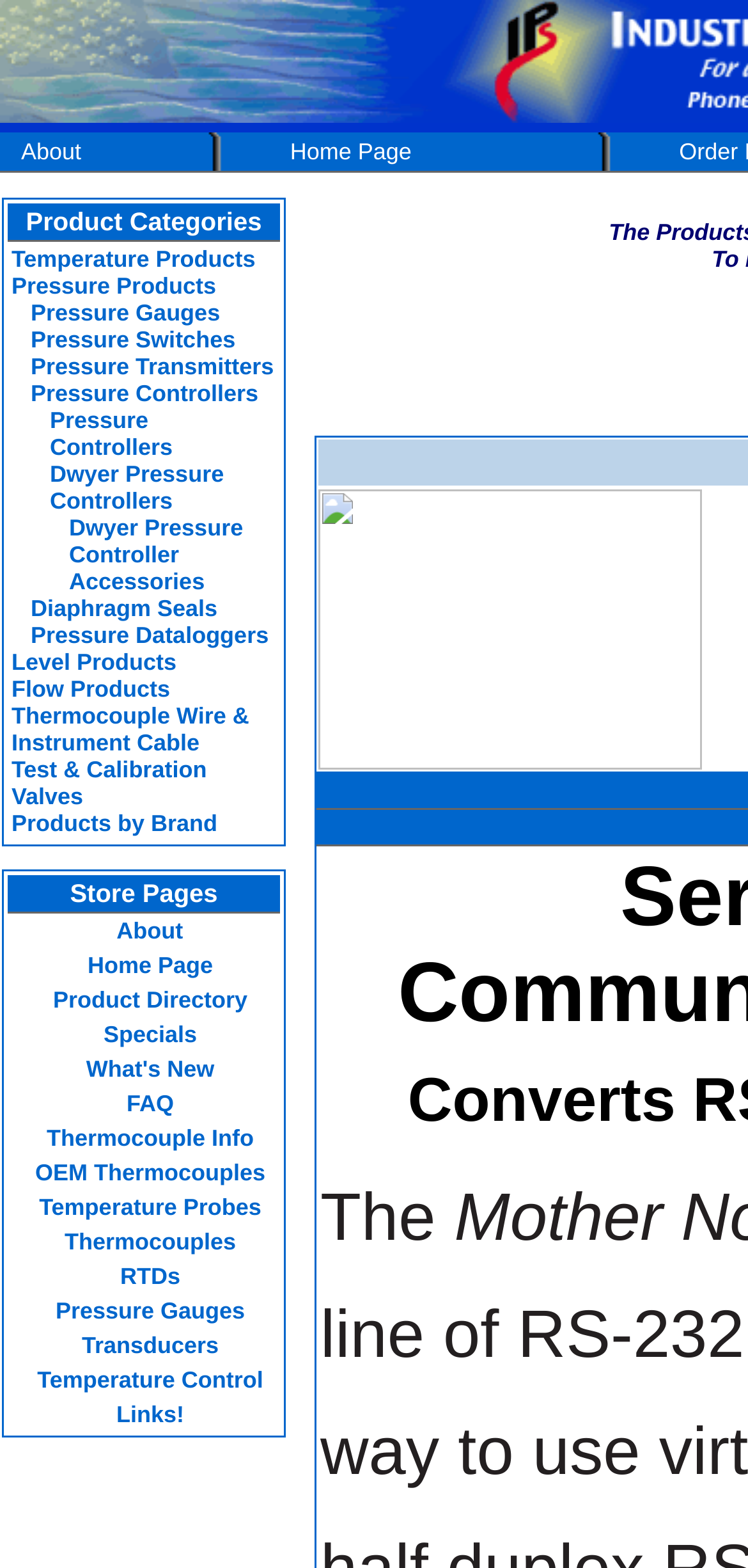Can you find the bounding box coordinates for the element to click on to achieve the instruction: "Browse Temperature Products"?

[0.015, 0.157, 0.341, 0.174]